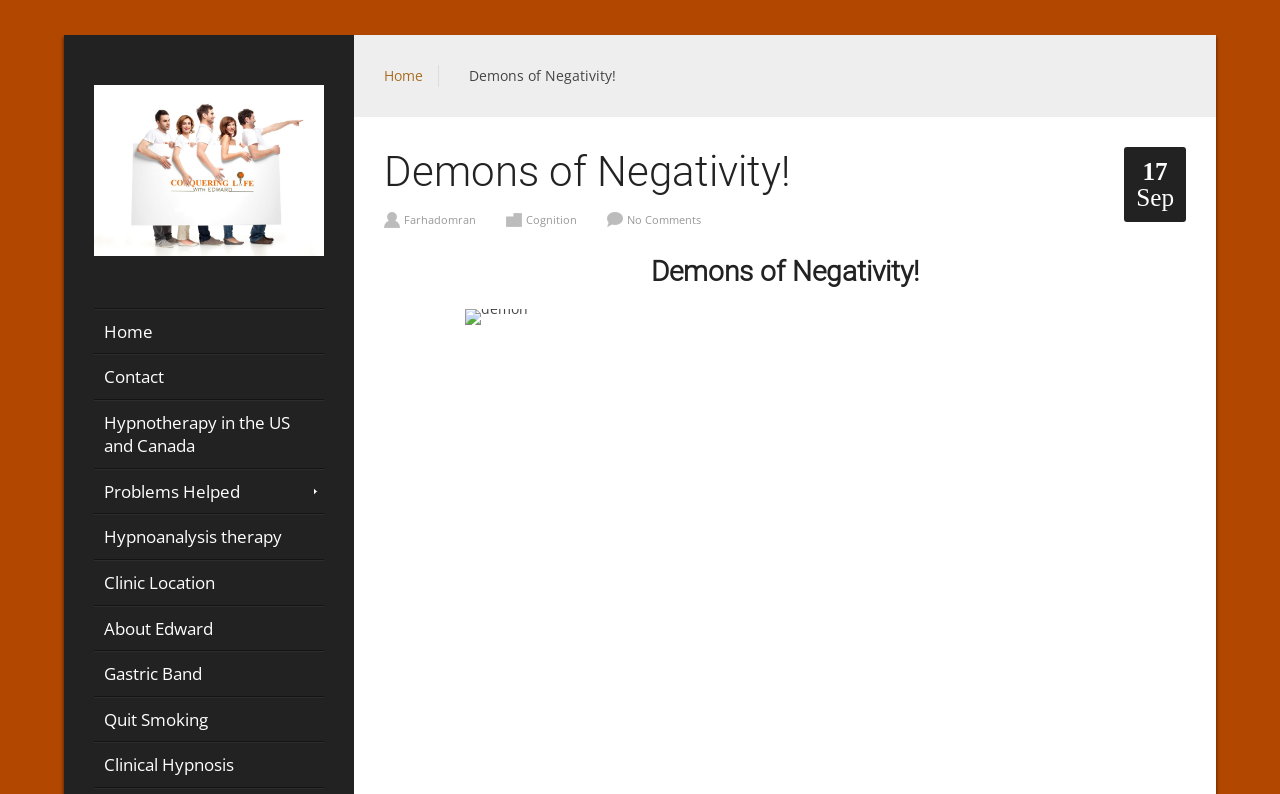Could you indicate the bounding box coordinates of the region to click in order to complete this instruction: "Read about Hypnoanalysis therapy".

[0.073, 0.649, 0.253, 0.704]